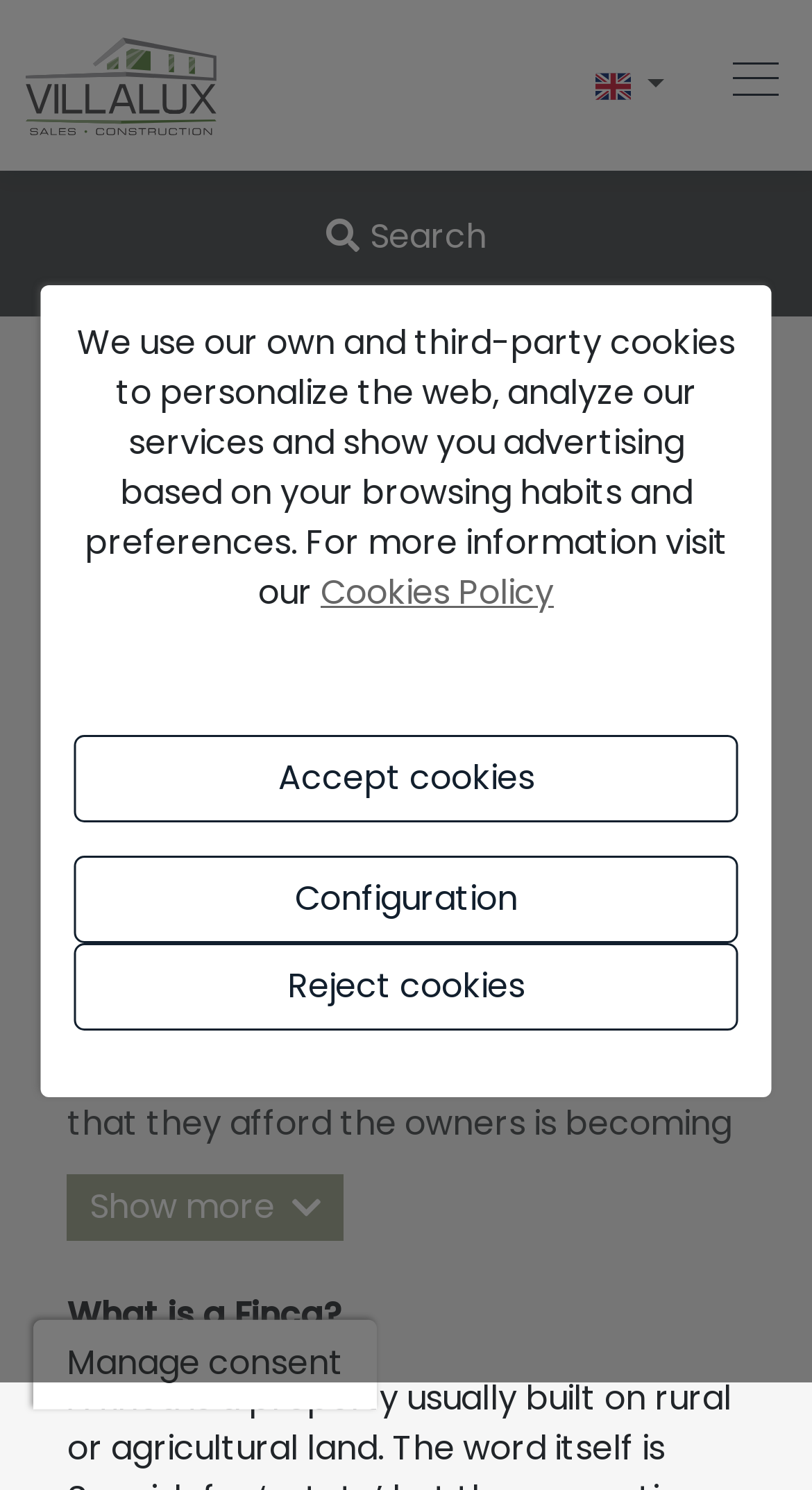Pinpoint the bounding box coordinates of the clickable element to carry out the following instruction: "Go to the About Us page."

[0.117, 0.478, 0.317, 0.525]